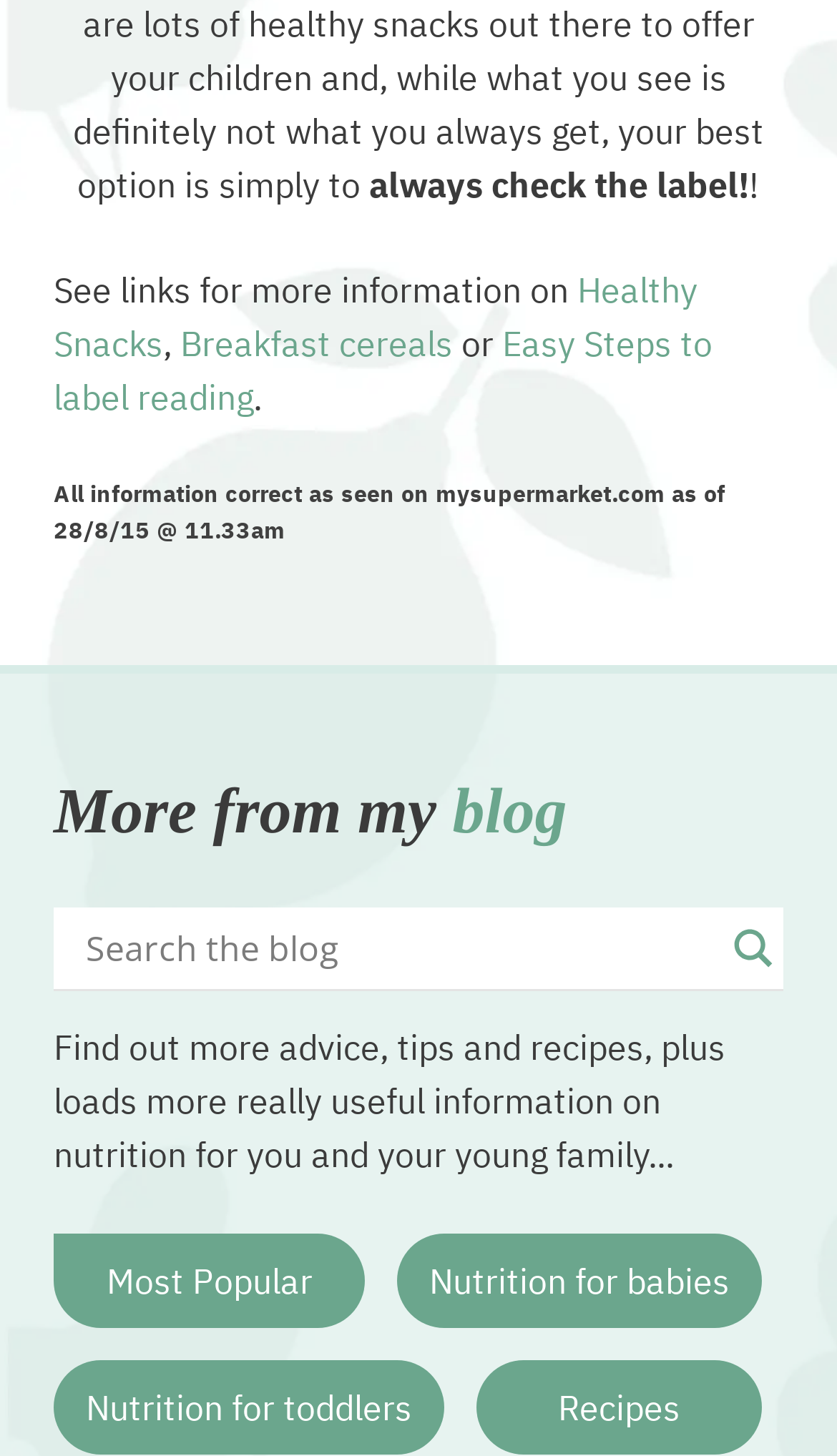Answer the following query concisely with a single word or phrase:
What is the first link on the webpage?

Healthy Snacks